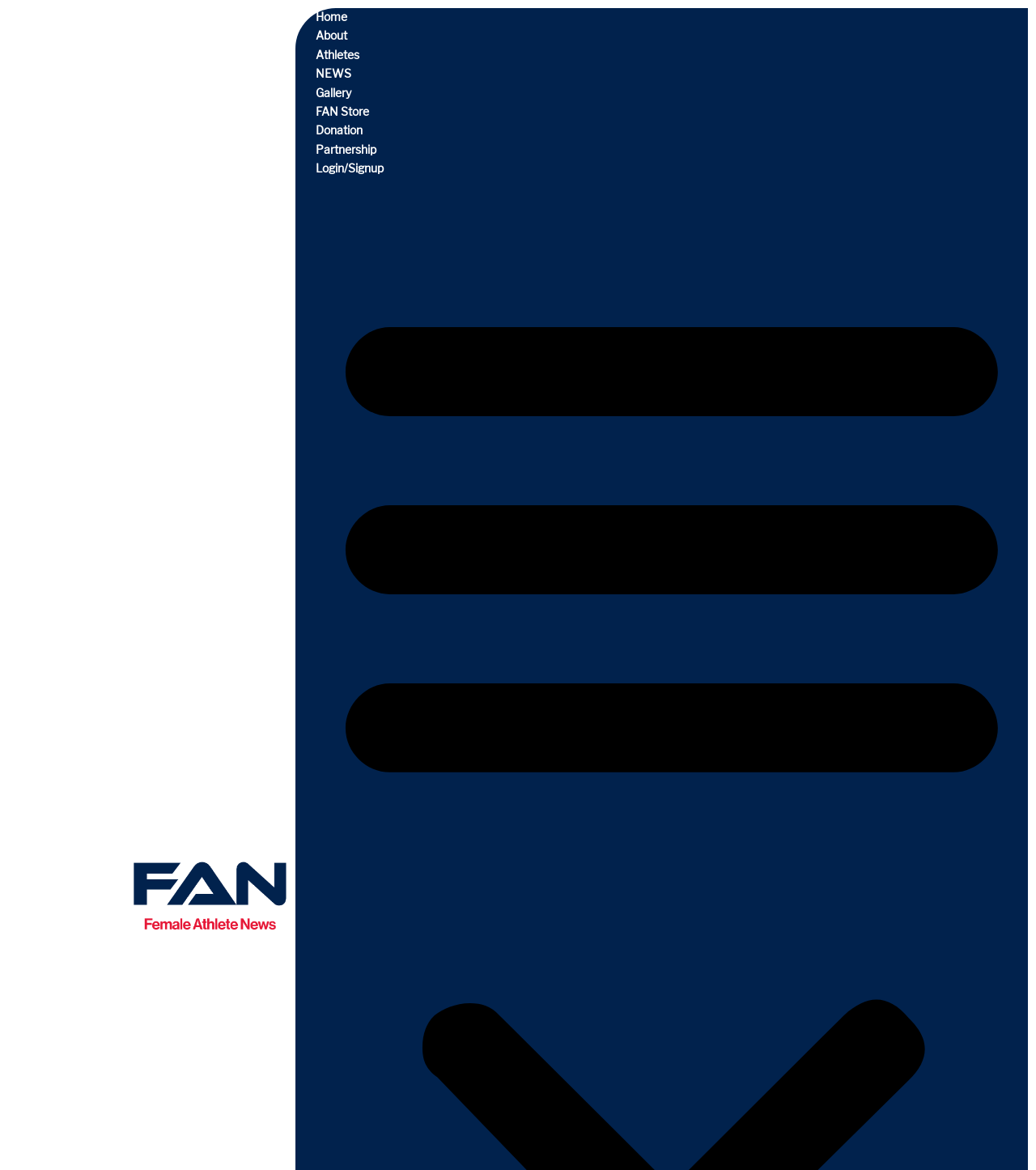Determine the coordinates of the bounding box for the clickable area needed to execute this instruction: "login or signup".

[0.305, 0.138, 0.37, 0.15]